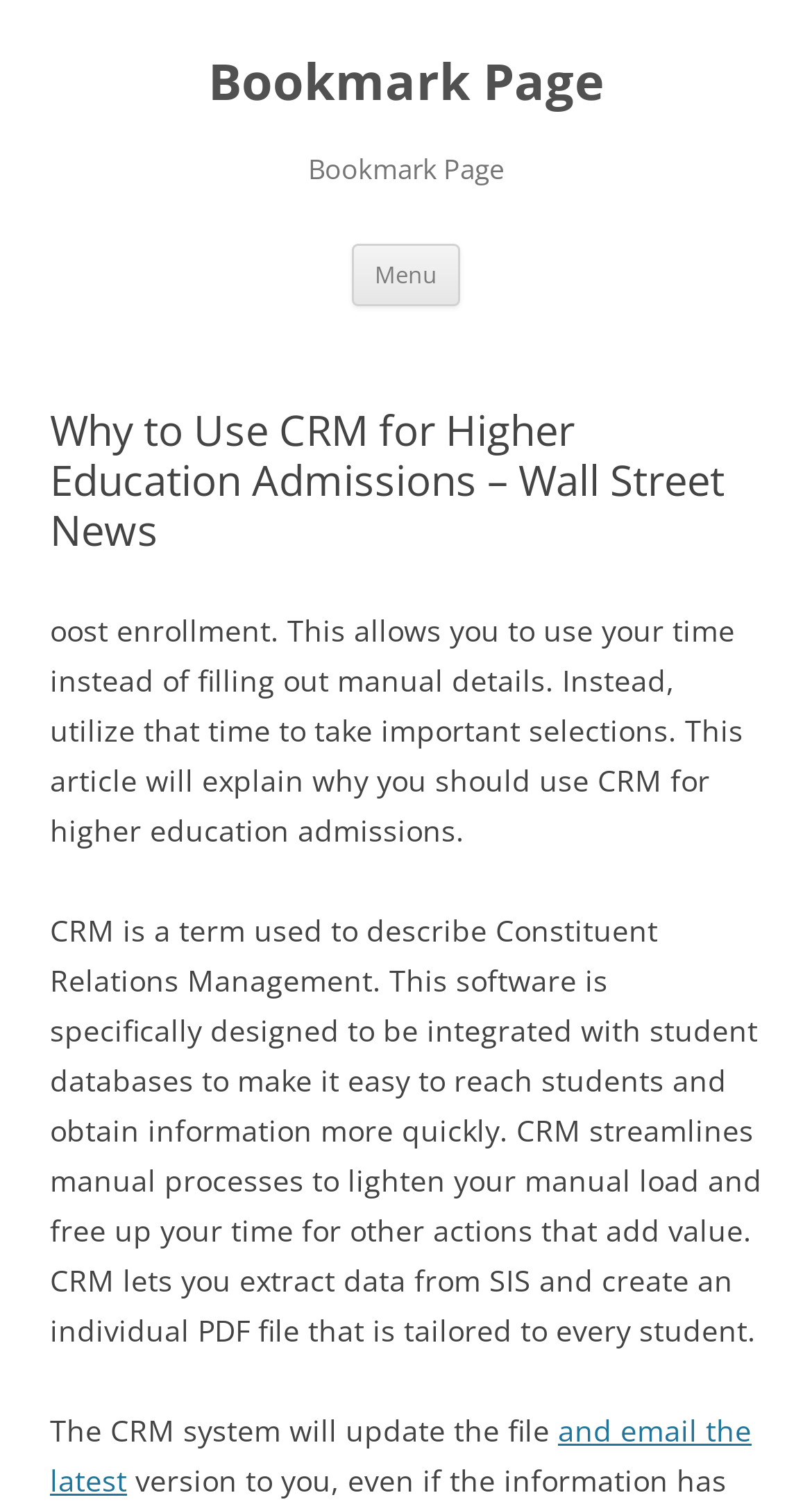Please find the bounding box for the following UI element description. Provide the coordinates in (top-left x, top-left y, bottom-right x, bottom-right y) format, with values between 0 and 1: and email the latest

[0.062, 0.938, 0.926, 0.998]